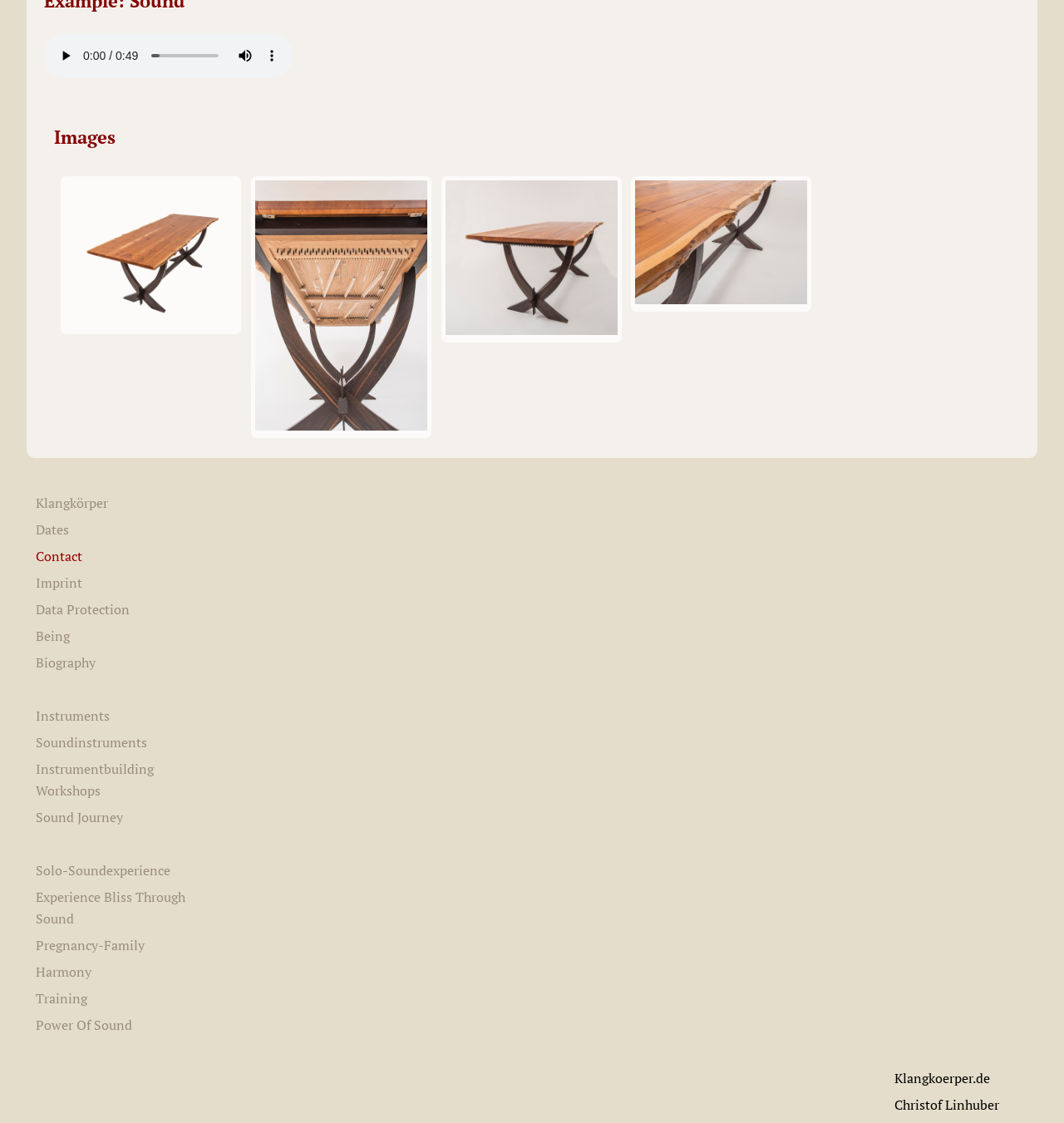Identify the bounding box coordinates of the section to be clicked to complete the task described by the following instruction: "go to Klangkörper". The coordinates should be four float numbers between 0 and 1, formatted as [left, top, right, bottom].

[0.034, 0.44, 0.102, 0.456]